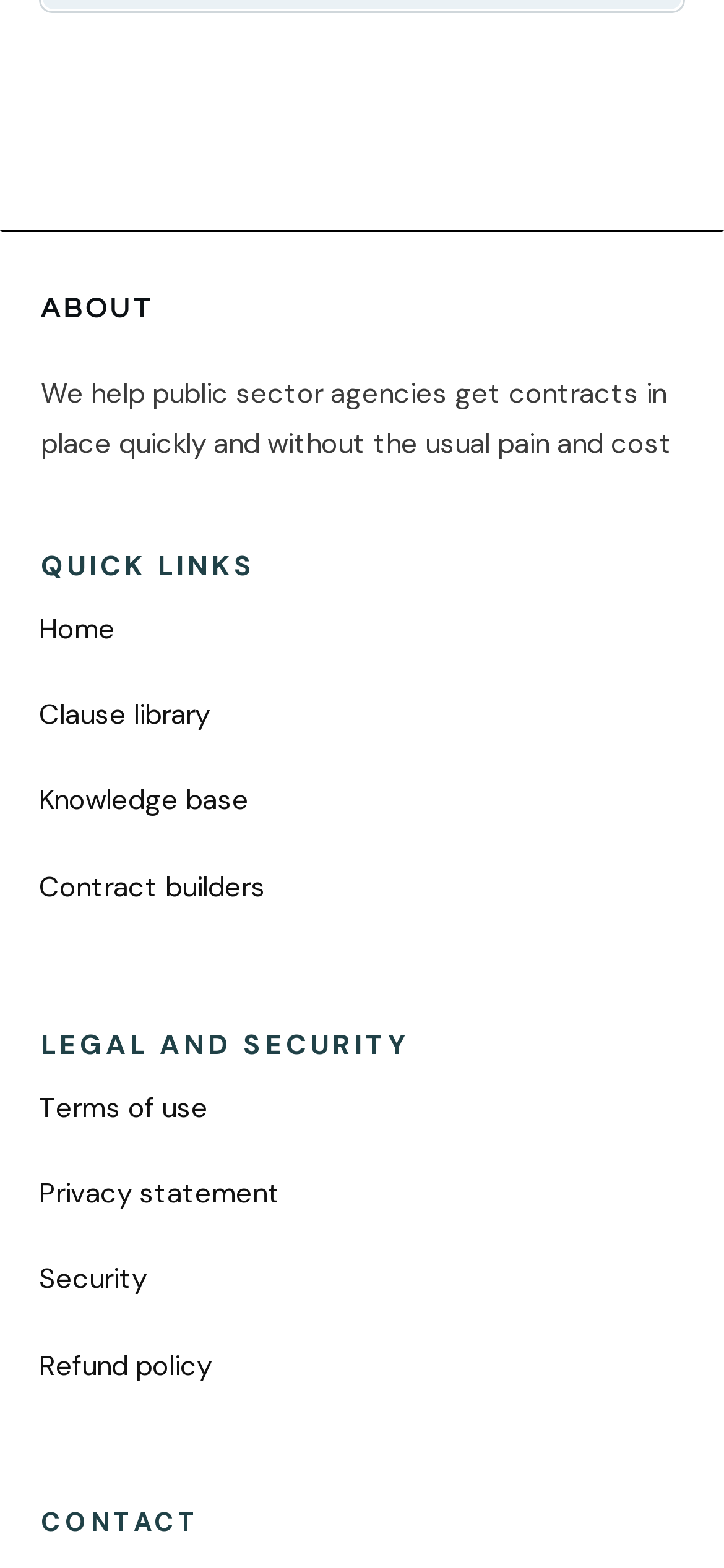Extract the bounding box coordinates for the HTML element that matches this description: "Refund policy". The coordinates should be four float numbers between 0 and 1, i.e., [left, top, right, bottom].

[0.054, 0.859, 0.292, 0.884]